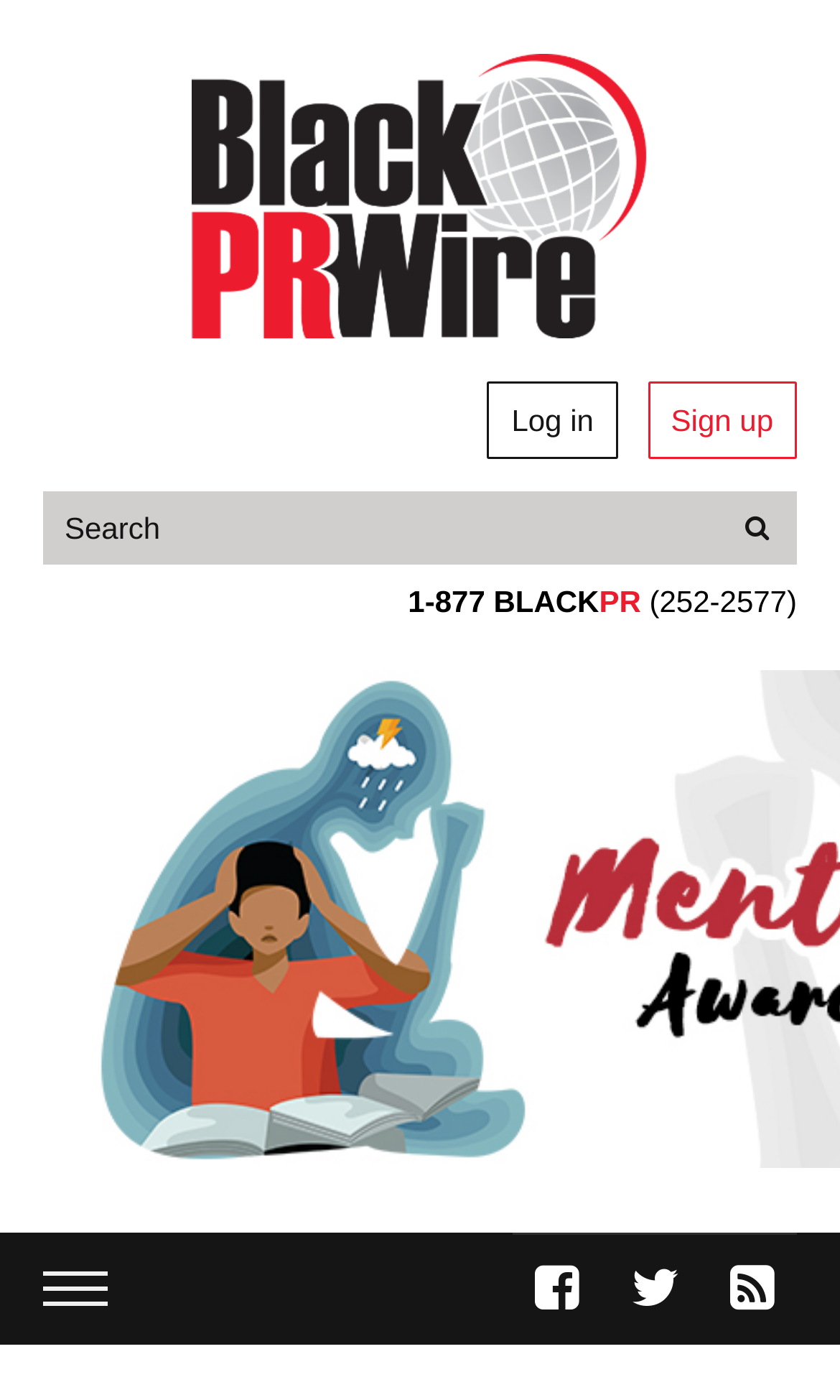Provide a one-word or one-phrase answer to the question:
How many navigation links are available in the top section?

2